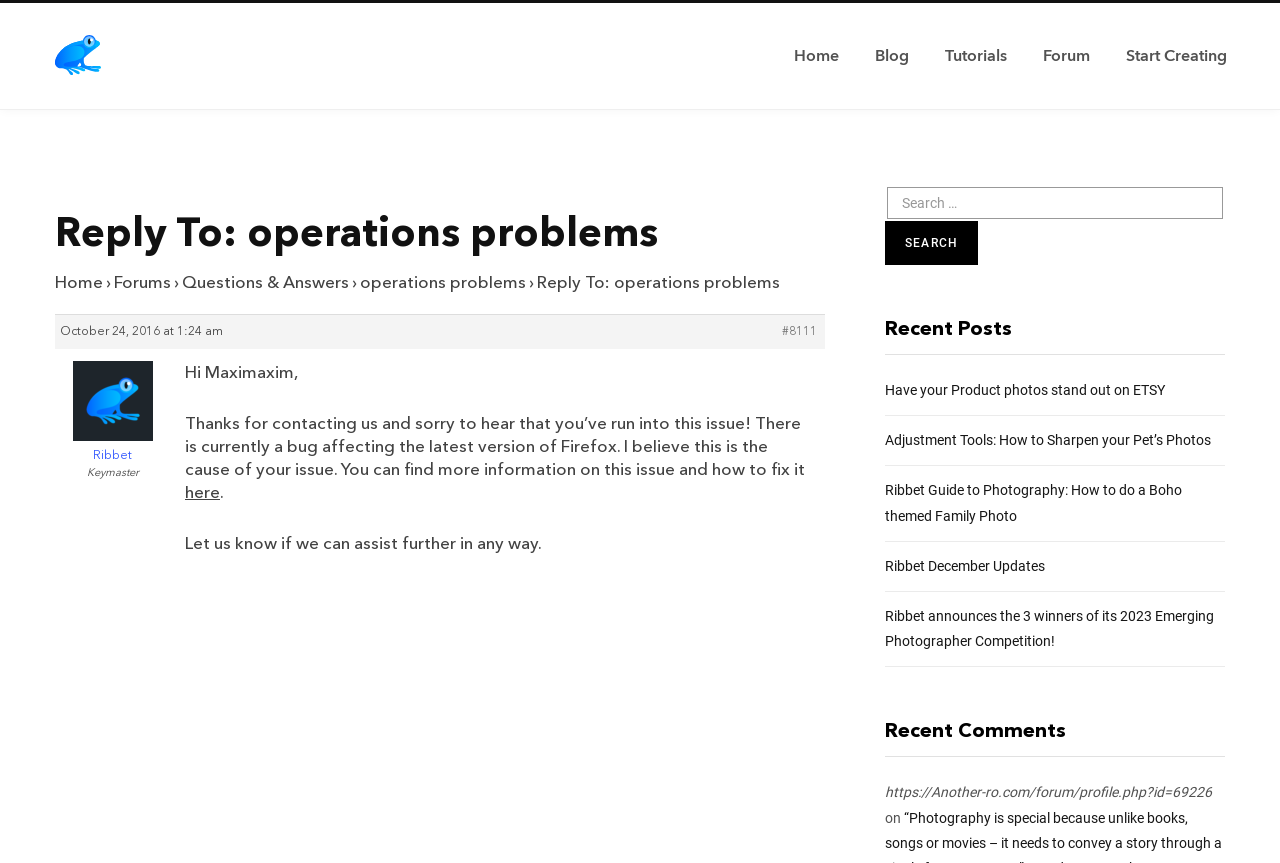Pinpoint the bounding box coordinates of the element to be clicked to execute the instruction: "view recent posts".

[0.691, 0.365, 0.957, 0.411]